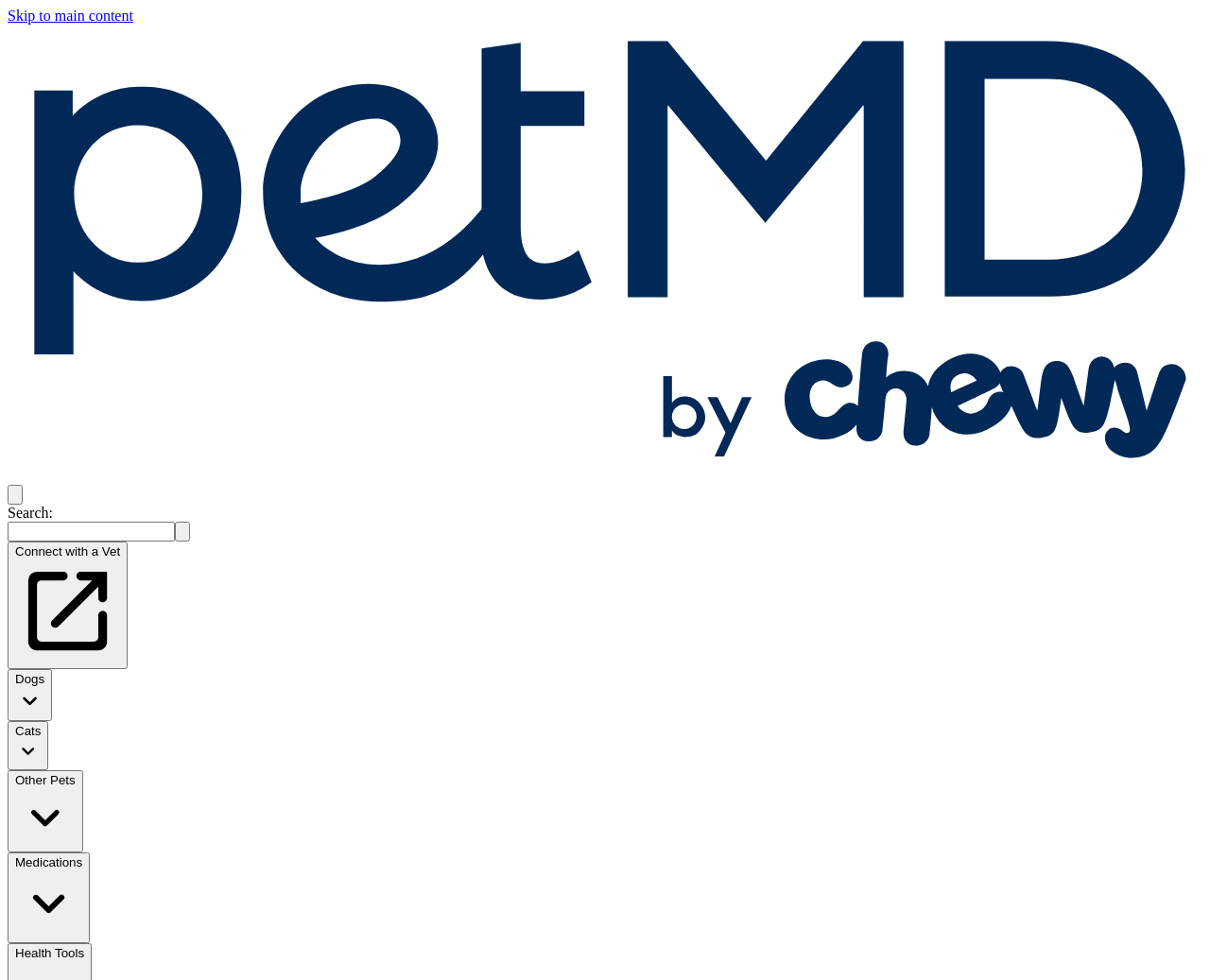Could you highlight the region that needs to be clicked to execute the instruction: "Click on the 'PetMD Home' link"?

[0.006, 0.477, 0.994, 0.494]